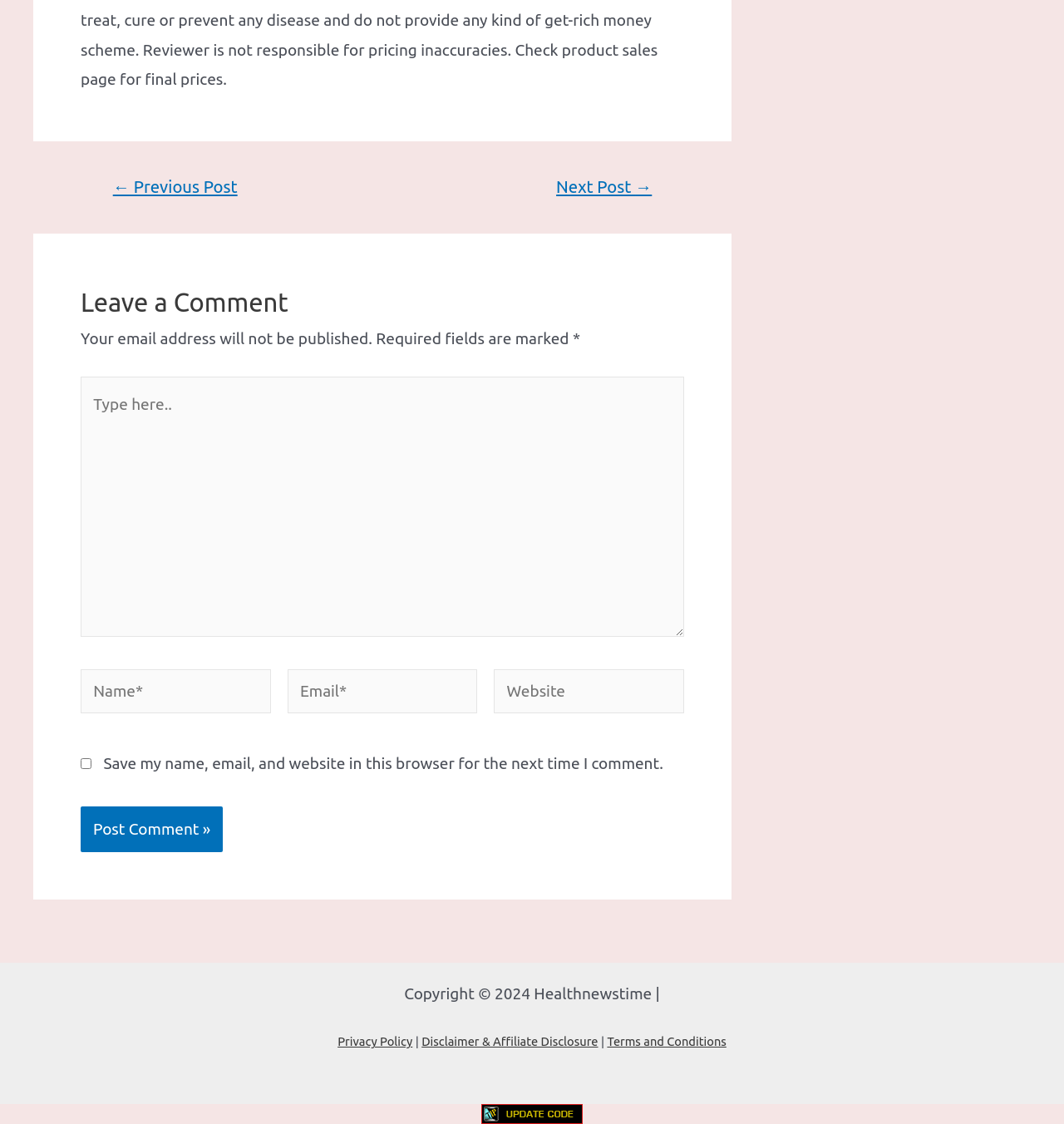Based on the image, provide a detailed response to the question:
What is the link below the 'Post navigation' text?

The 'Post navigation' text is located at the top of the page, and below it are two links, '← Previous Post' and 'Next Post →', which suggest that they are for navigating between posts.